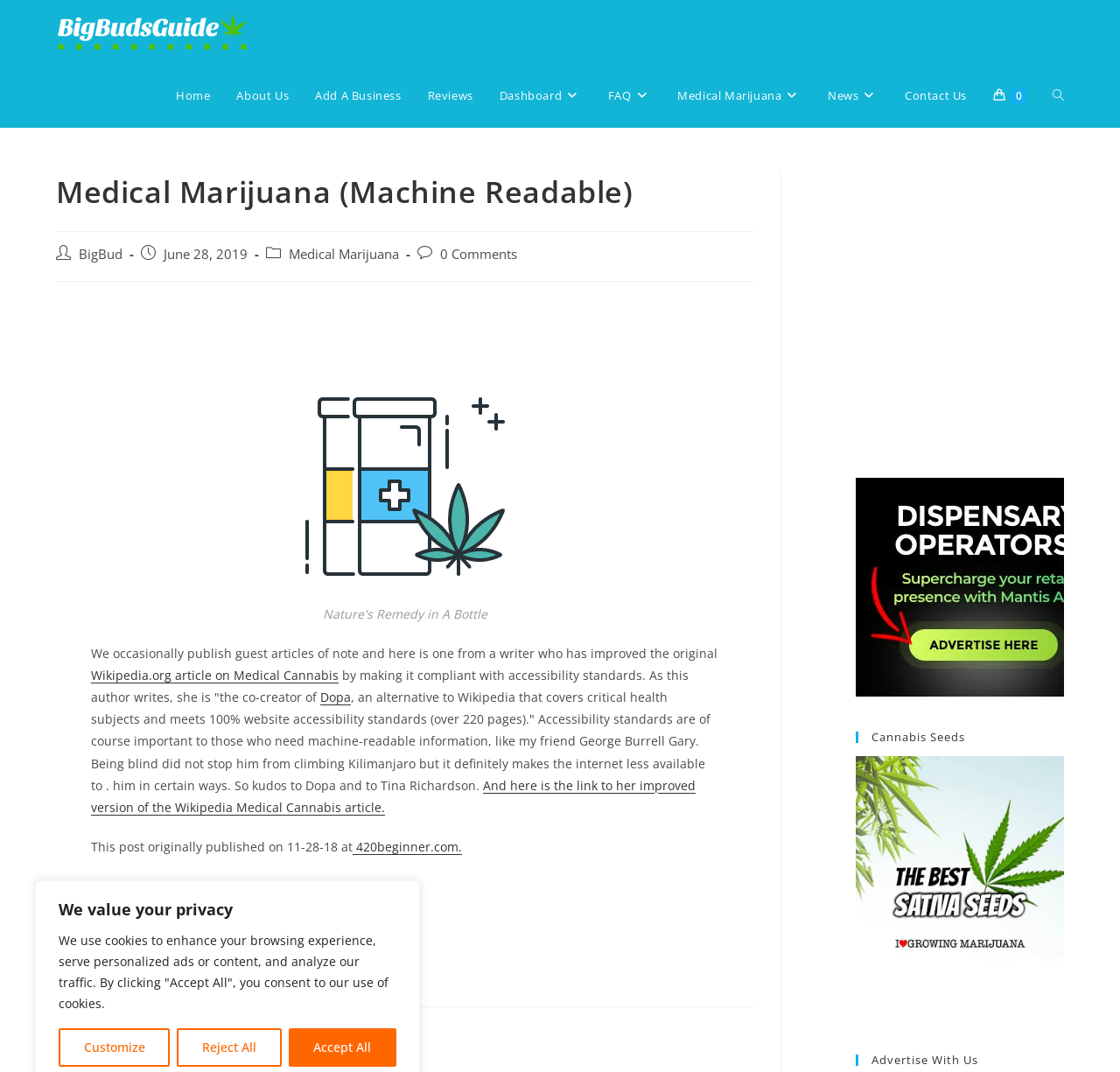Provide a brief response using a word or short phrase to this question:
What is the topic of the article?

Medical Marijuana